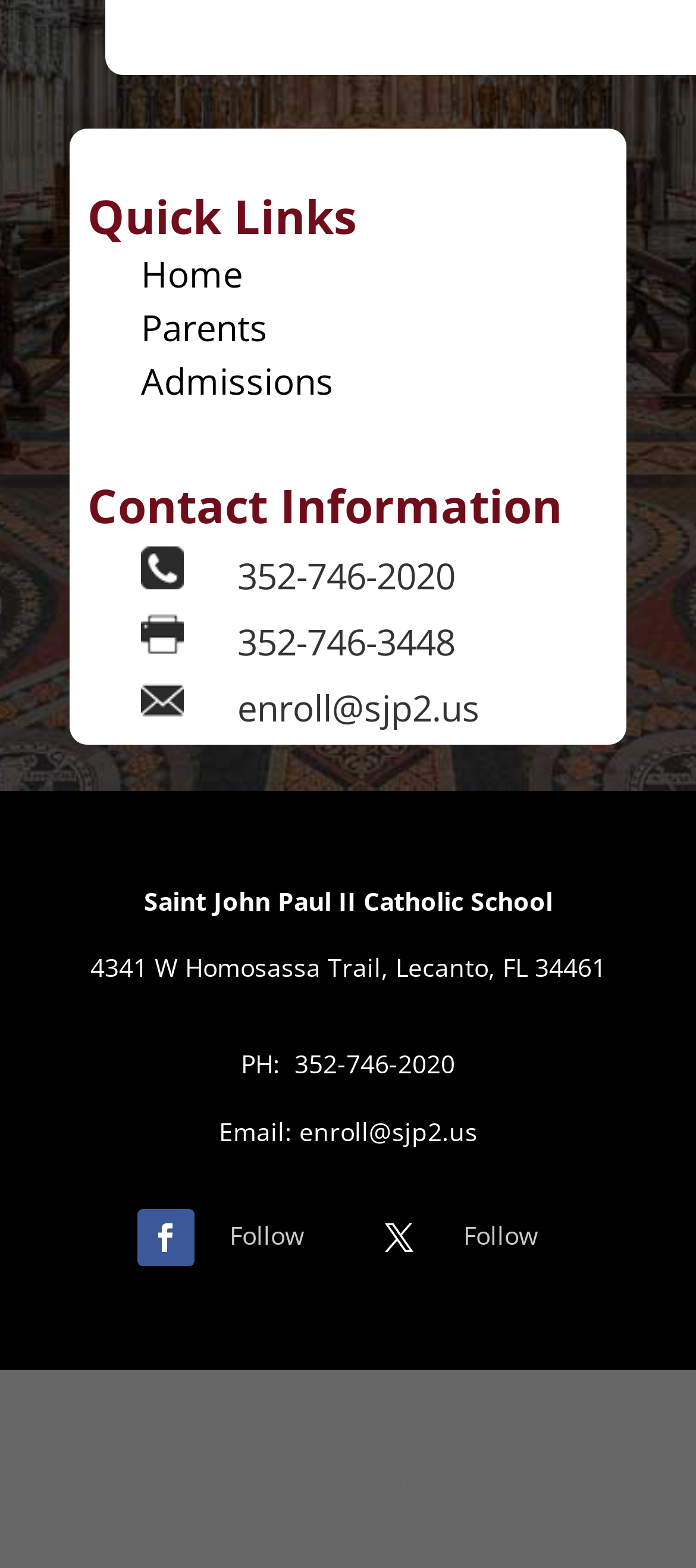Identify the bounding box coordinates of the section to be clicked to complete the task described by the following instruction: "Click on Admissions". The coordinates should be four float numbers between 0 and 1, formatted as [left, top, right, bottom].

[0.126, 0.232, 0.874, 0.266]